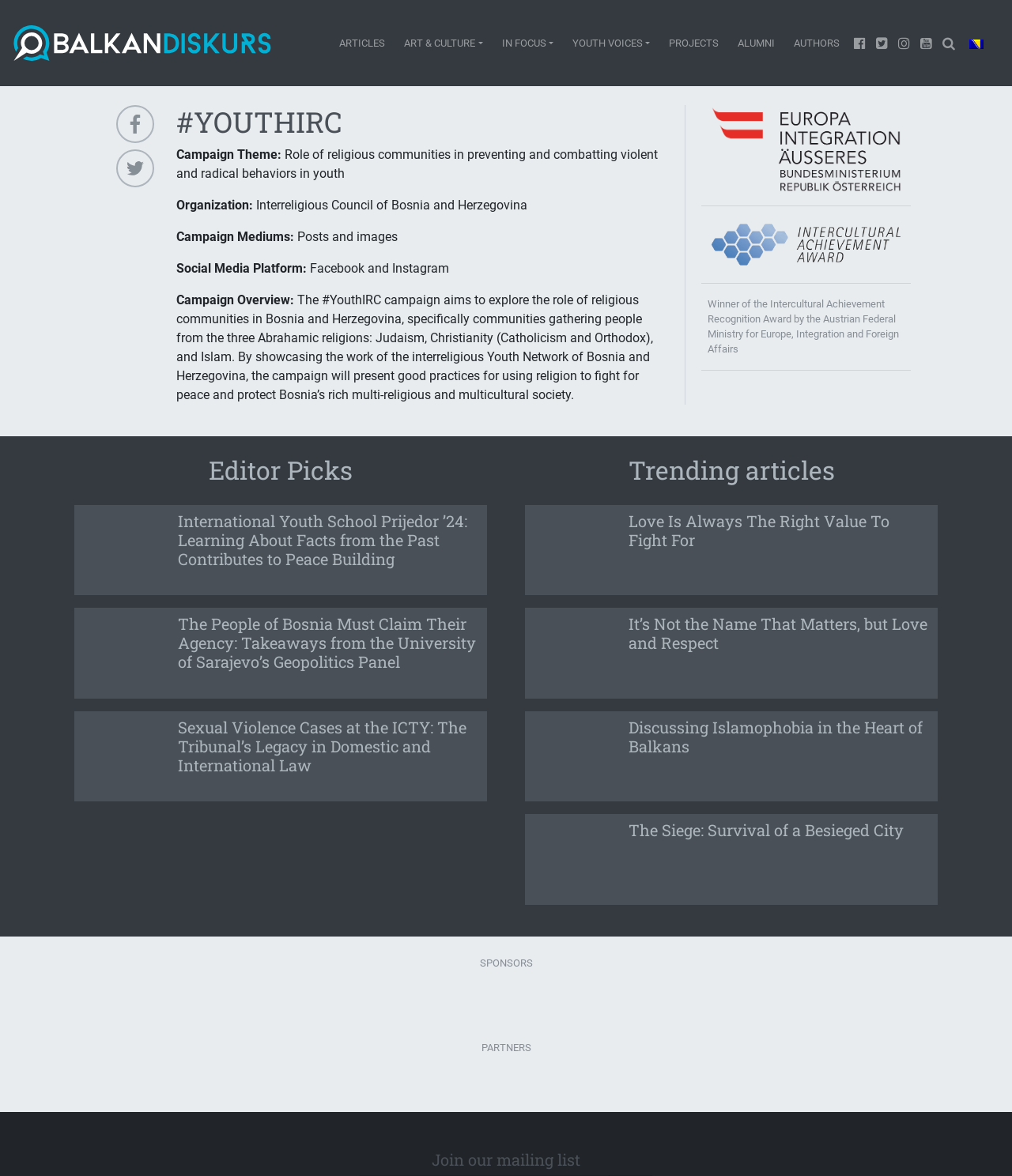Please locate the bounding box coordinates of the element's region that needs to be clicked to follow the instruction: "Click on the ARTICLES link". The bounding box coordinates should be provided as four float numbers between 0 and 1, i.e., [left, top, right, bottom].

[0.326, 0.025, 0.39, 0.048]